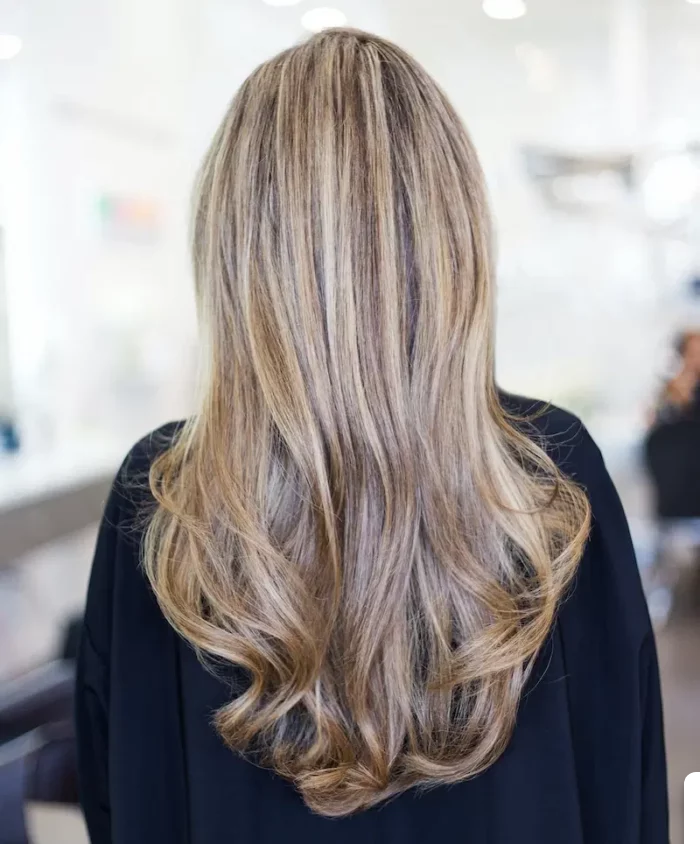What is the color of the woman's hair? Analyze the screenshot and reply with just one word or a short phrase.

blonde and light brown